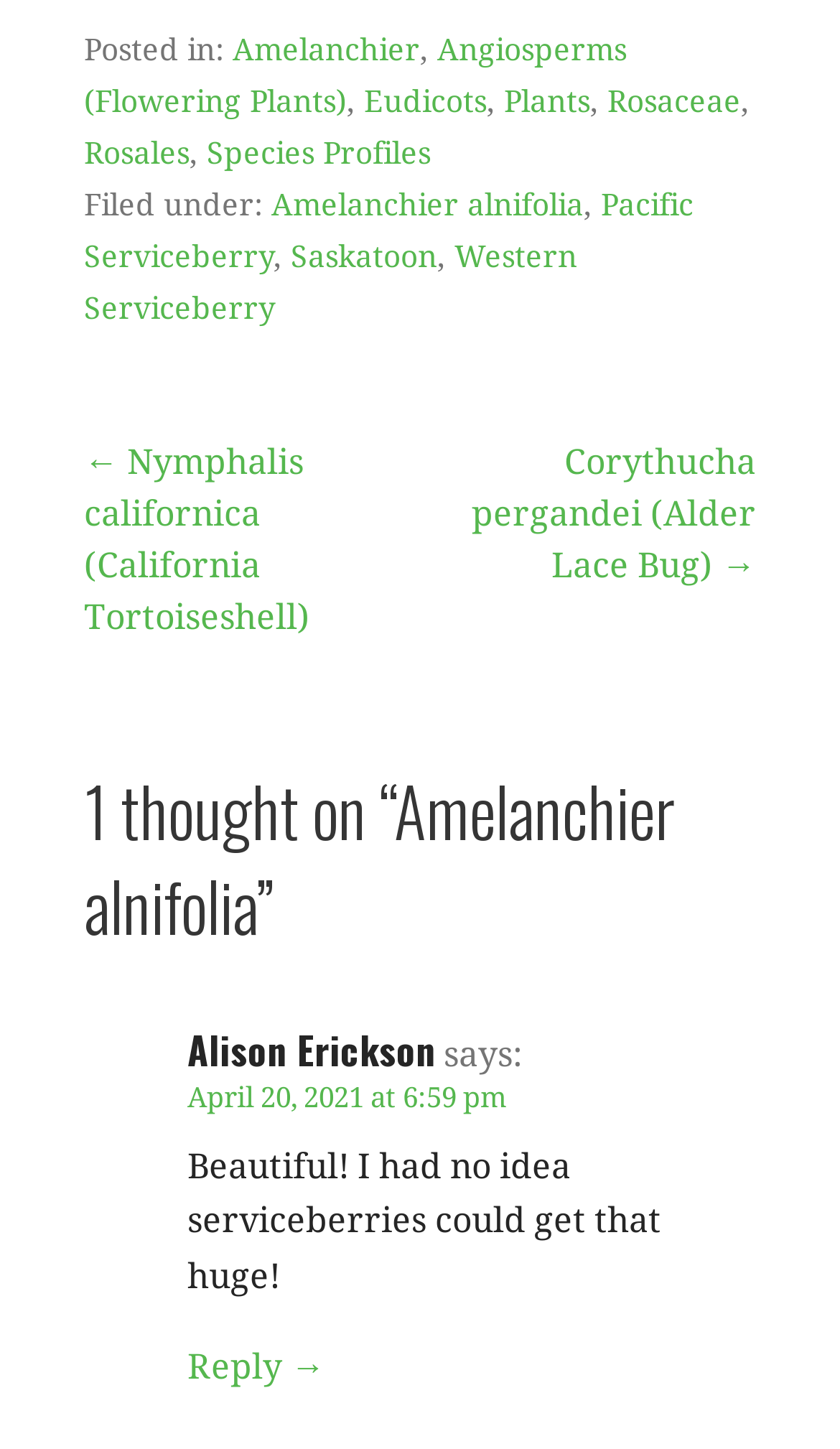How many comments are there on this post? Examine the screenshot and reply using just one word or a brief phrase.

1